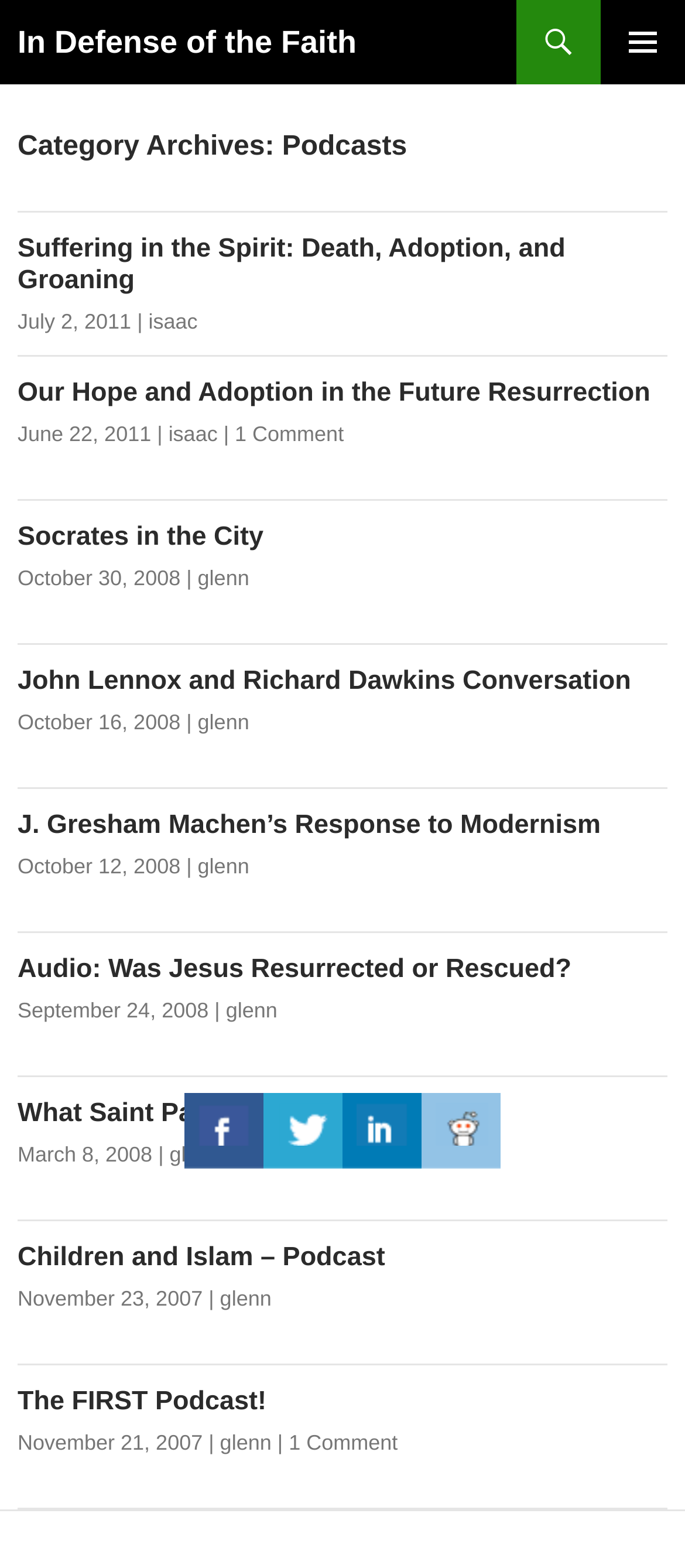Highlight the bounding box coordinates of the region I should click on to meet the following instruction: "Click the Suffering in the Spirit: Death, Adoption, and Groaning link".

[0.026, 0.149, 0.825, 0.188]